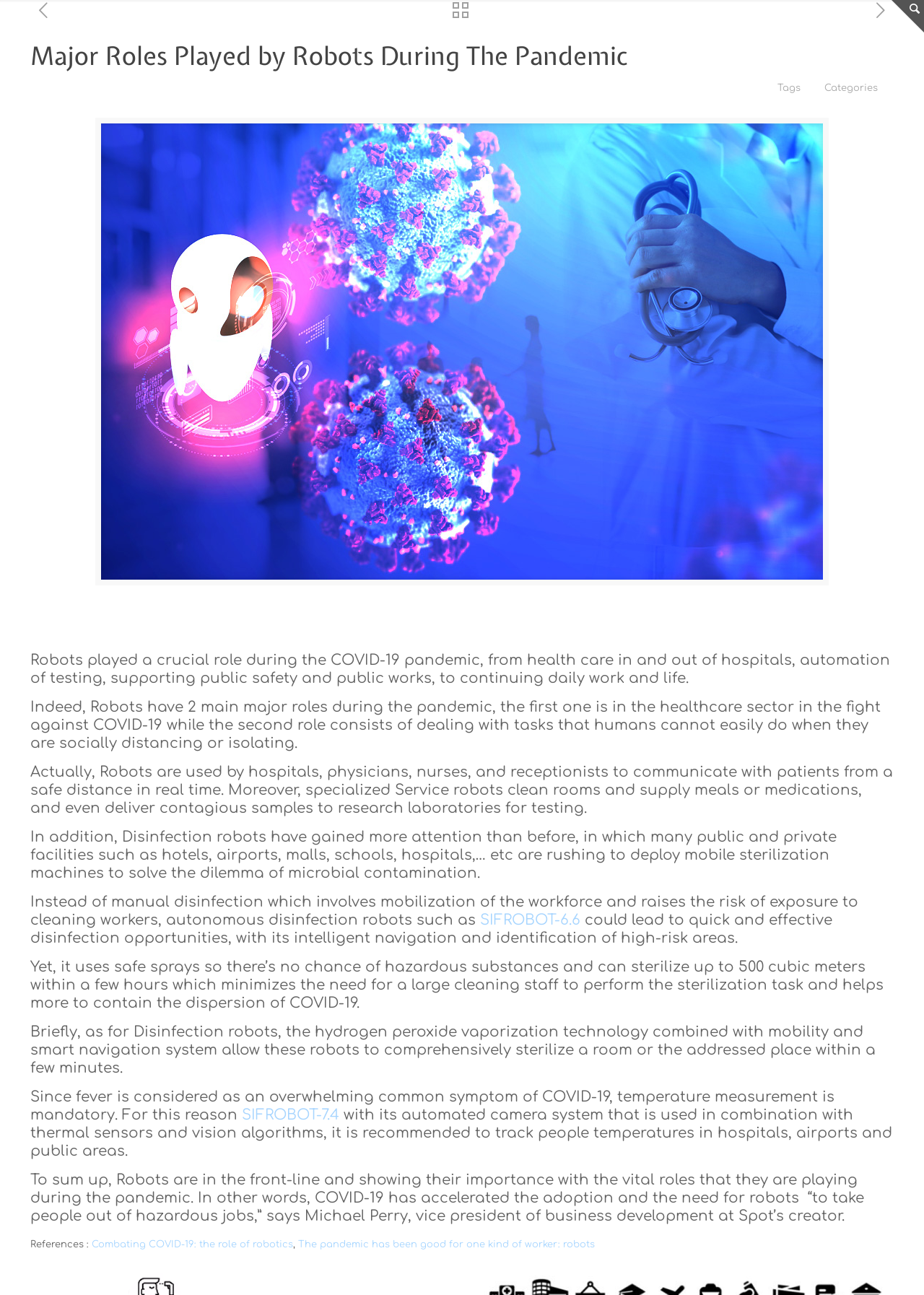Please respond in a single word or phrase: 
How many references are provided at the end of the article?

2